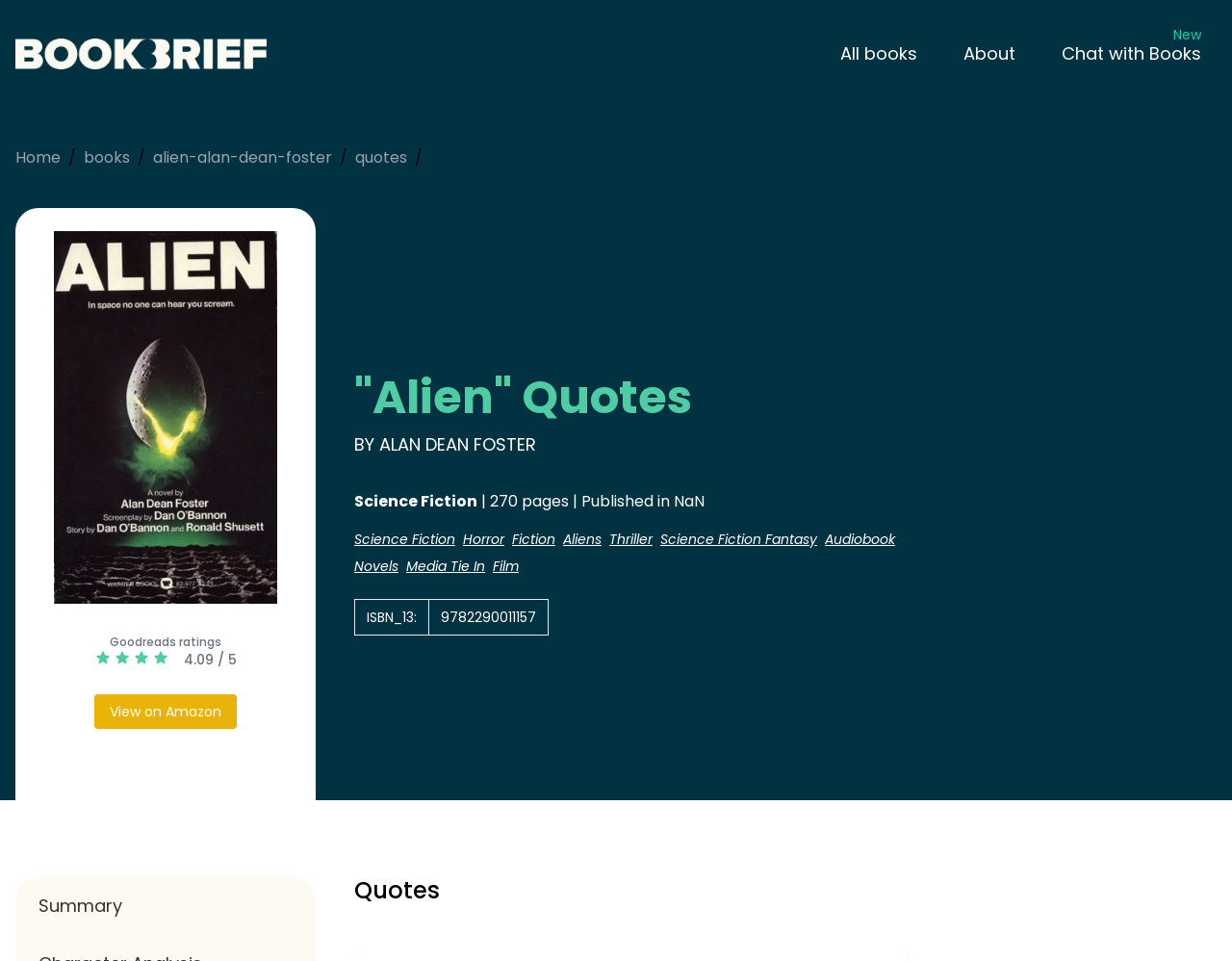What is the ISBN-13 of the book 'Alien'?
Please provide a single word or phrase in response based on the screenshot.

9782290011157